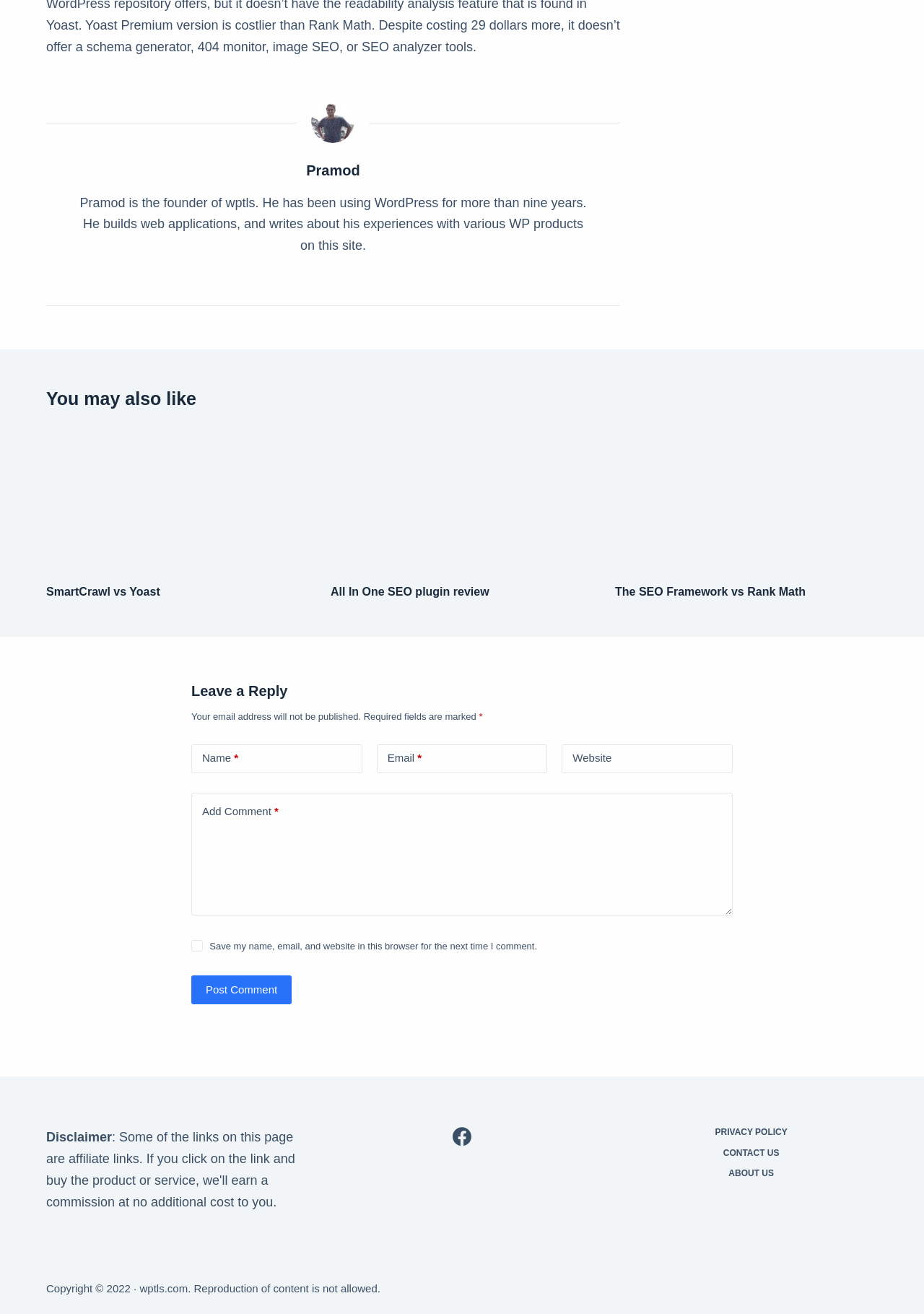Identify the bounding box coordinates of the clickable region to carry out the given instruction: "Click on the Post Comment button".

[0.207, 0.743, 0.316, 0.765]